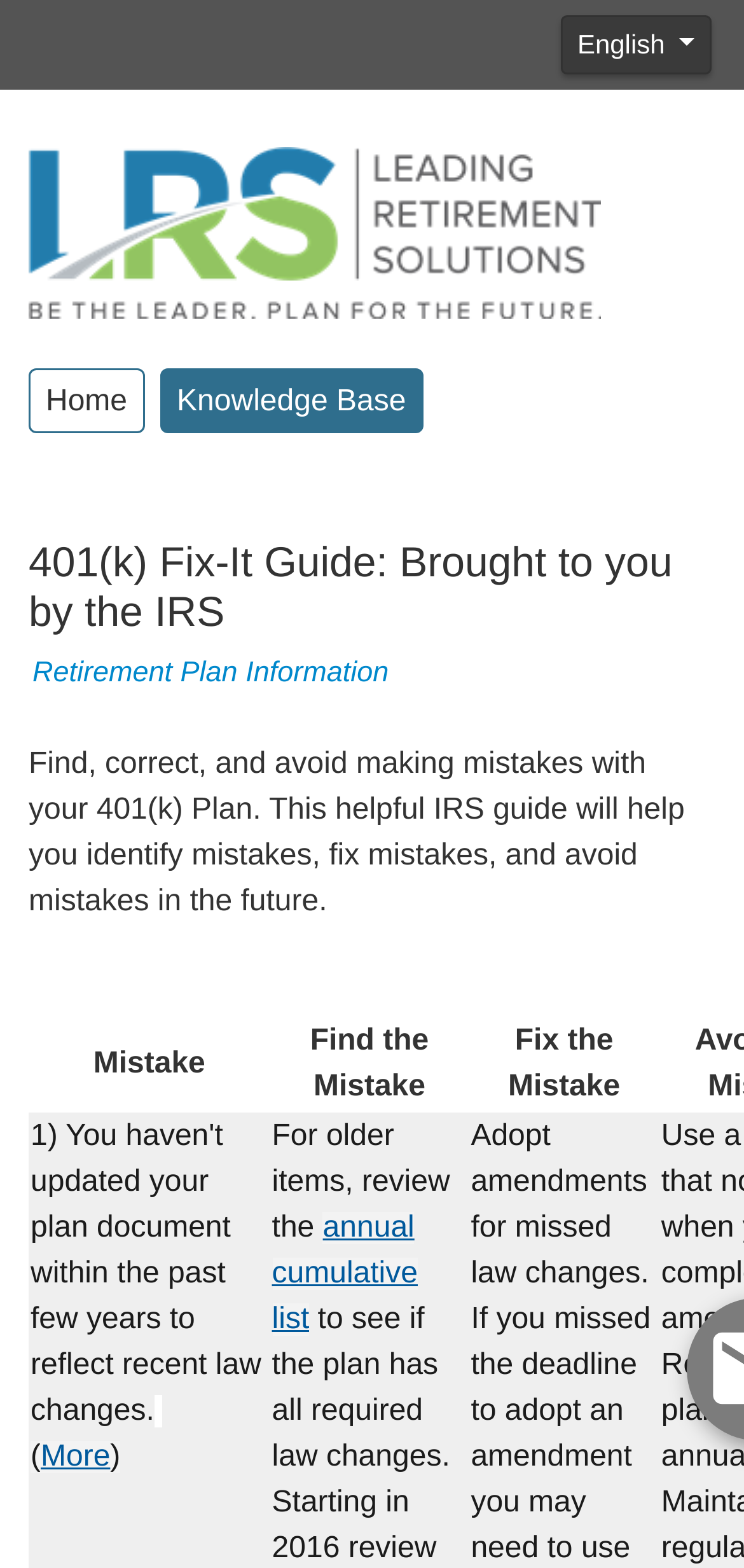Please answer the following question using a single word or phrase: 
What are the three columns in the grid?

Mistake, Find, Fix